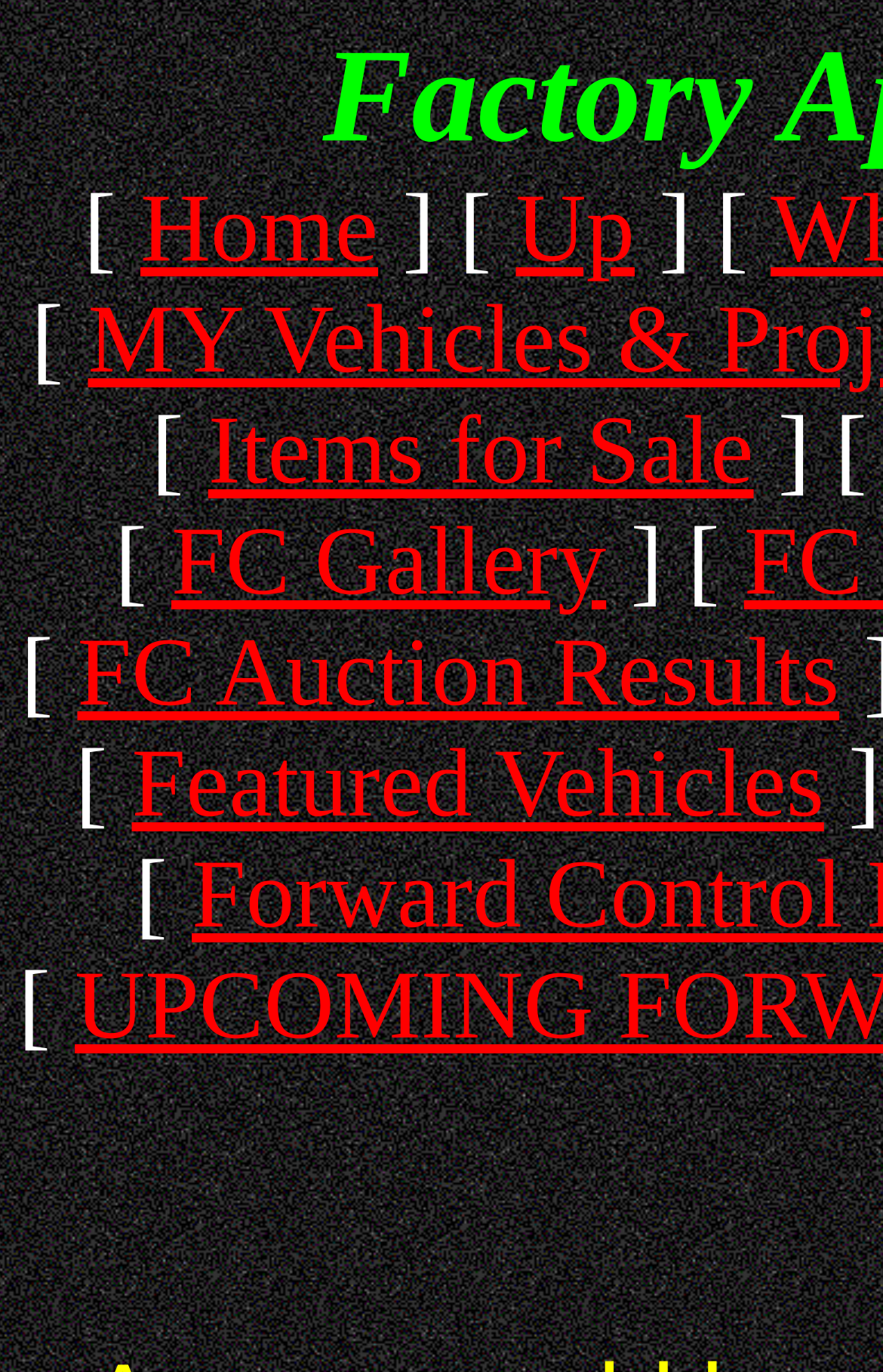Find the bounding box coordinates for the HTML element specified by: "Home".

[0.159, 0.129, 0.428, 0.206]